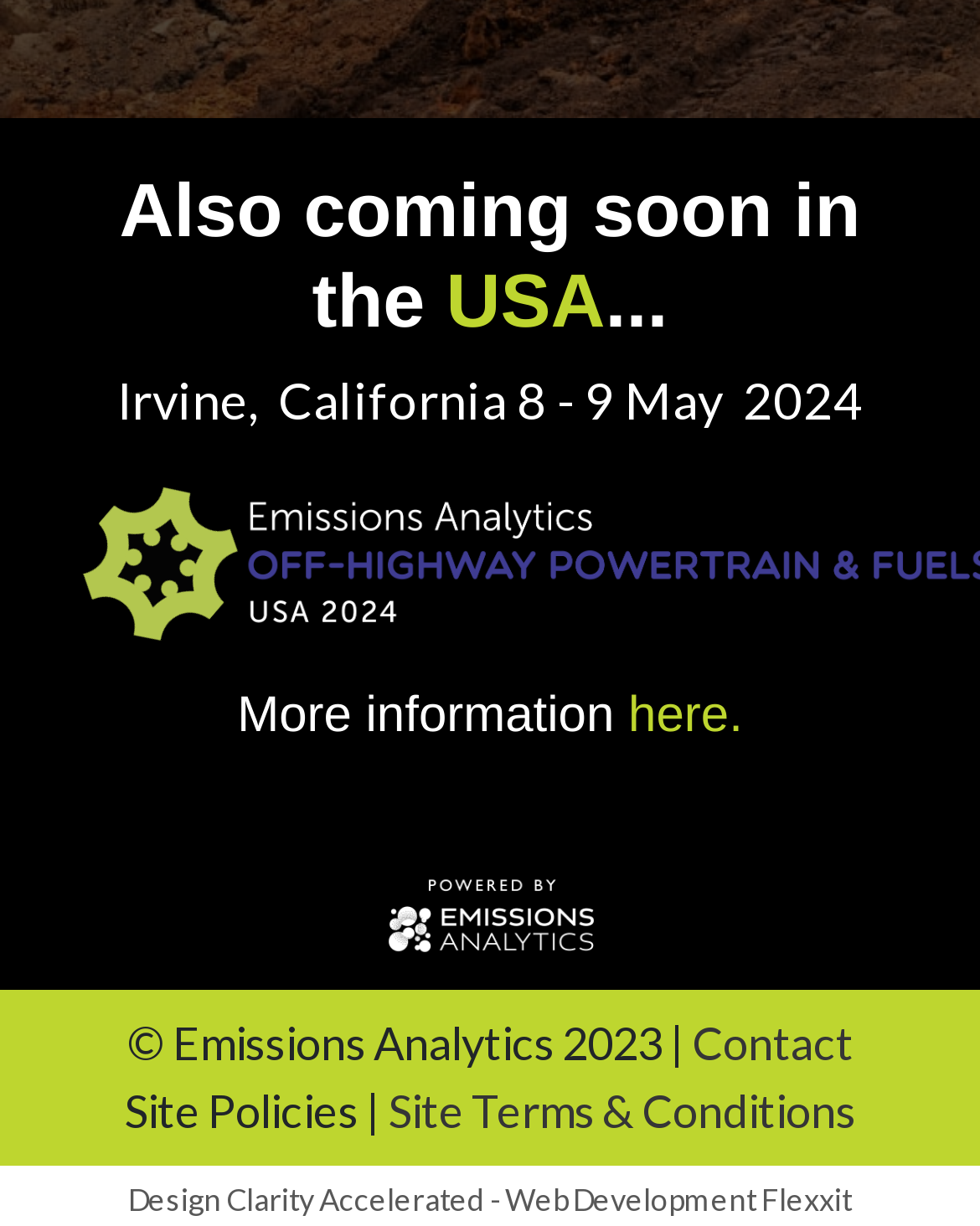What is the copyright year?
Please interpret the details in the image and answer the question thoroughly.

I determined the copyright year by looking at the text '© Emissions Analytics 2023' which is located at coordinates [0.129, 0.828, 0.706, 0.873] and is a StaticText element.